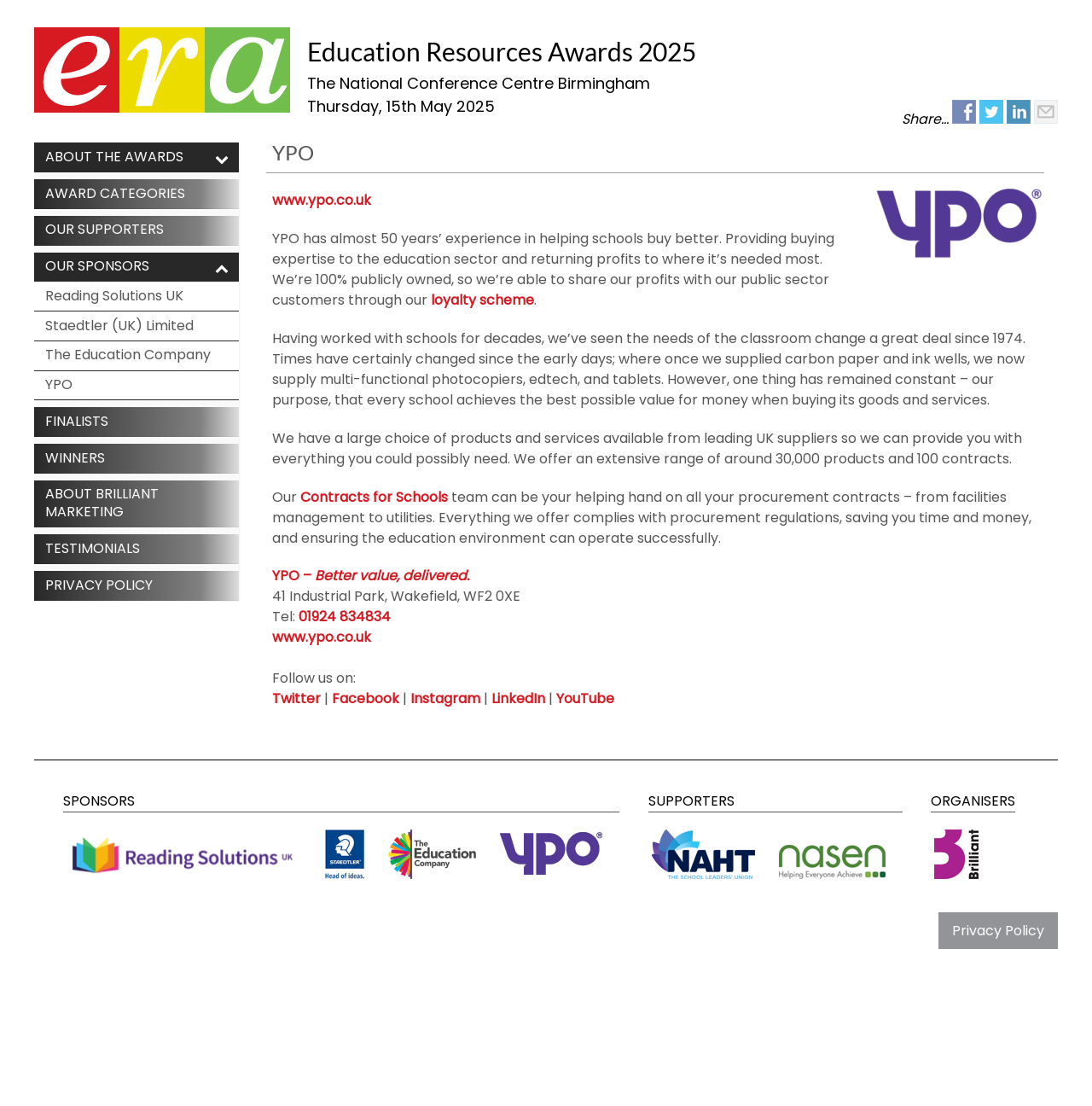Please identify the webpage's heading and generate its text content.

Education Resources Awards 2025